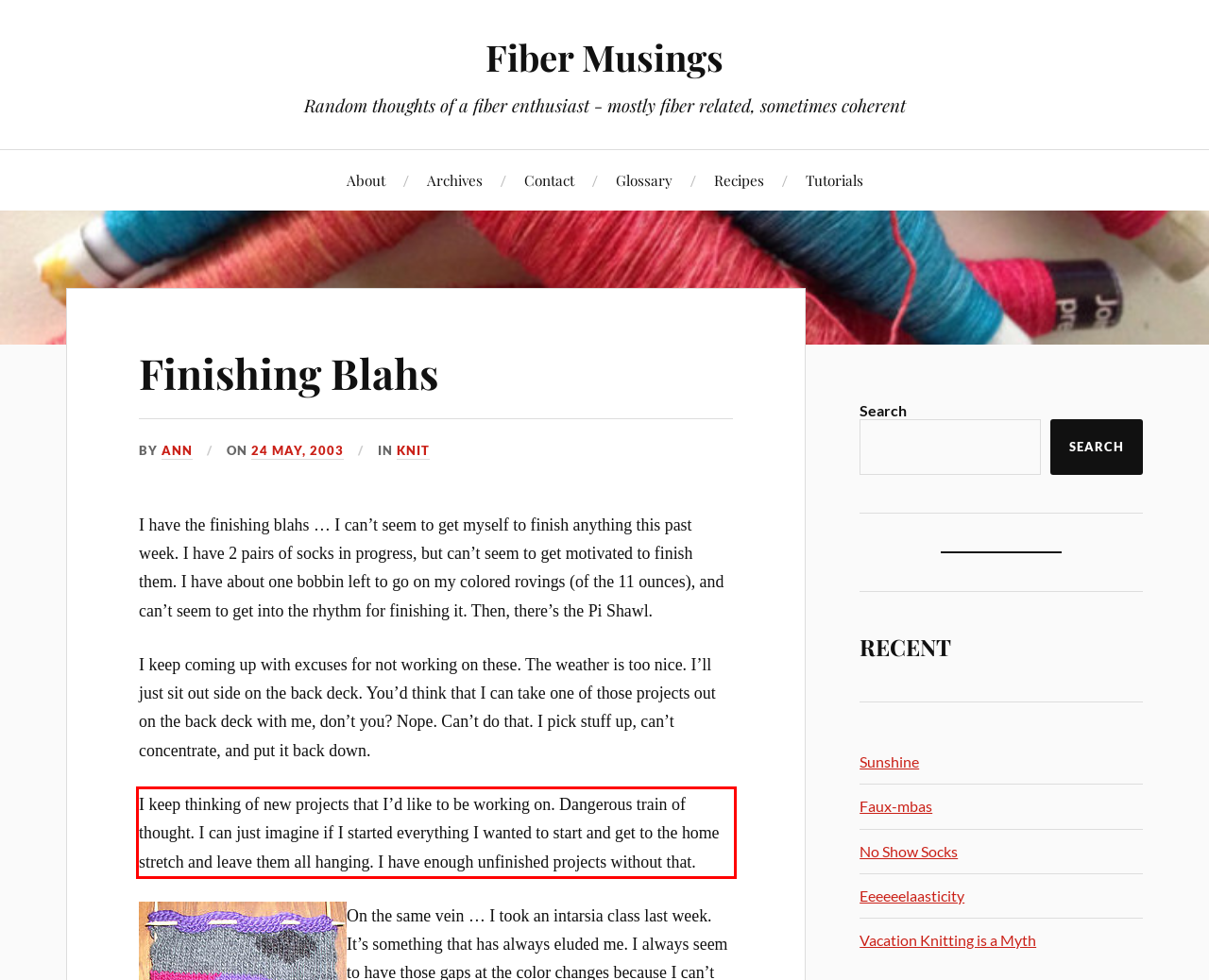Look at the screenshot of the webpage, locate the red rectangle bounding box, and generate the text content that it contains.

I keep thinking of new projects that I’d like to be working on. Dangerous train of thought. I can just imagine if I started everything I wanted to start and get to the home stretch and leave them all hanging. I have enough unfinished projects without that.